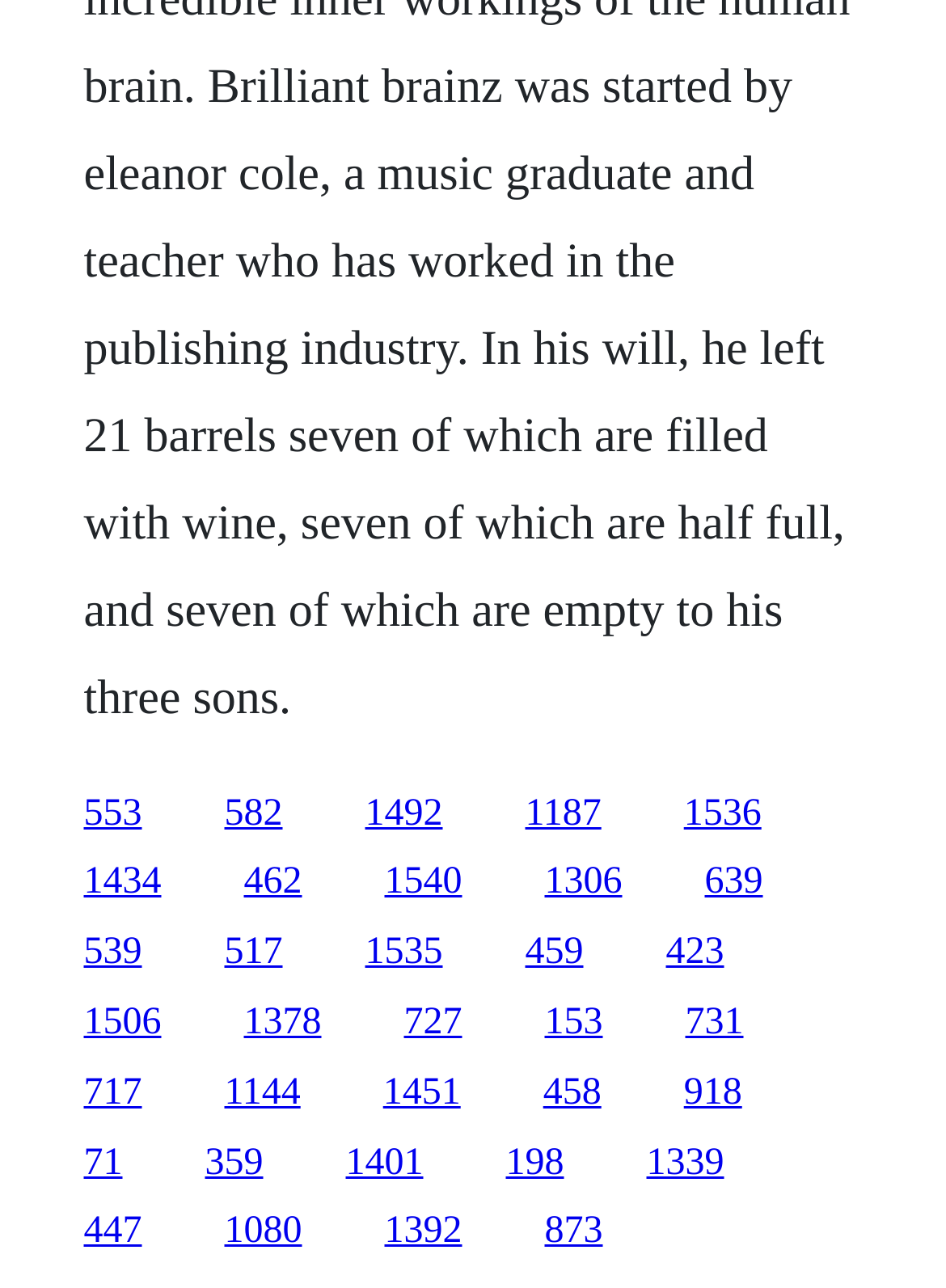What is the horizontal position of the last link?
Can you give a detailed and elaborate answer to the question?

I looked at the x1 coordinate of the last link element, which is 0.088, indicating its horizontal position on the webpage.